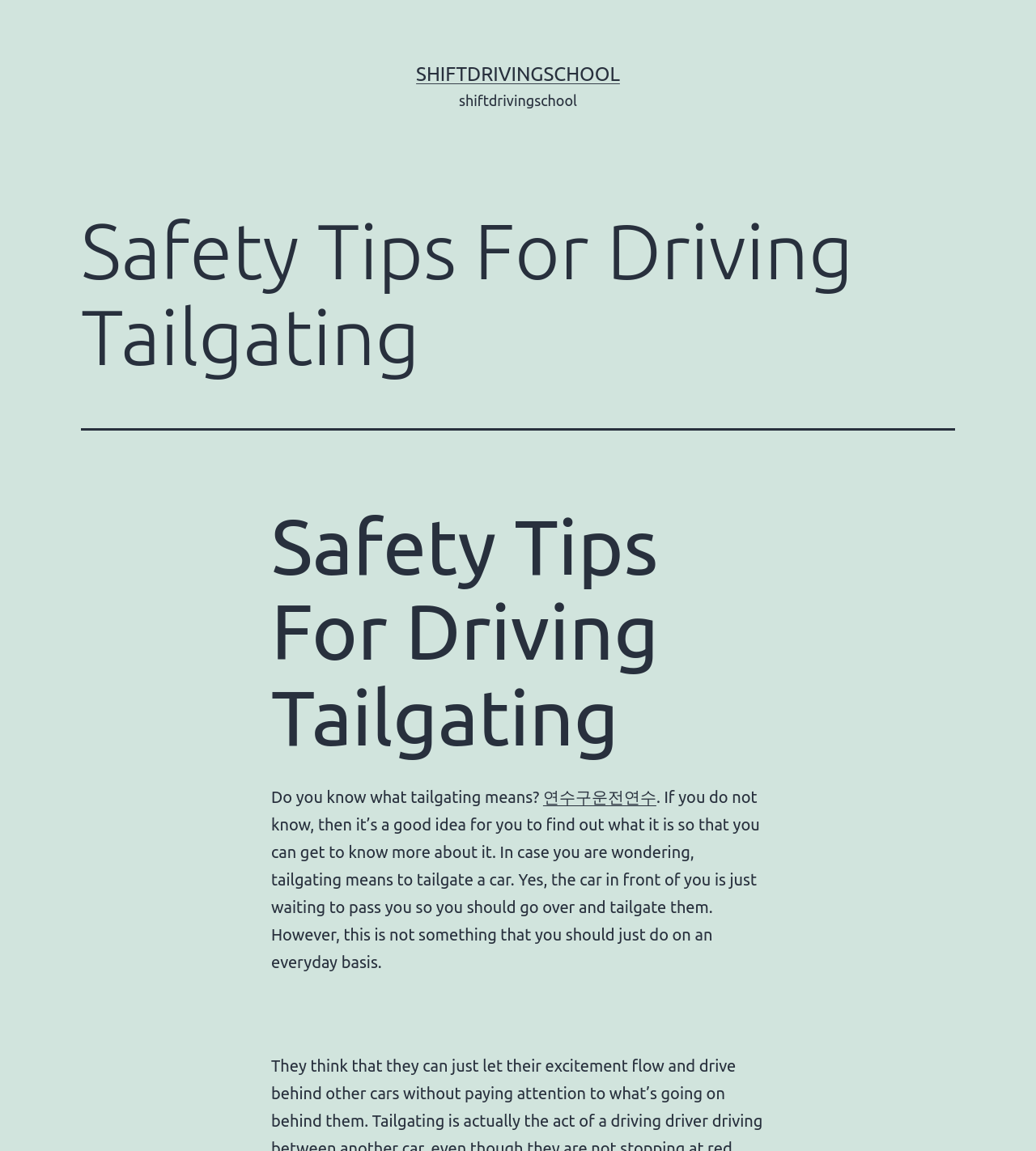What is the purpose of knowing about tailgating?
Based on the content of the image, thoroughly explain and answer the question.

The webpage is providing safety tips for driving tailgating, which implies that knowing about tailgating is important for driving safely. The webpage aims to educate readers about tailgating to prevent potential risks or accidents.